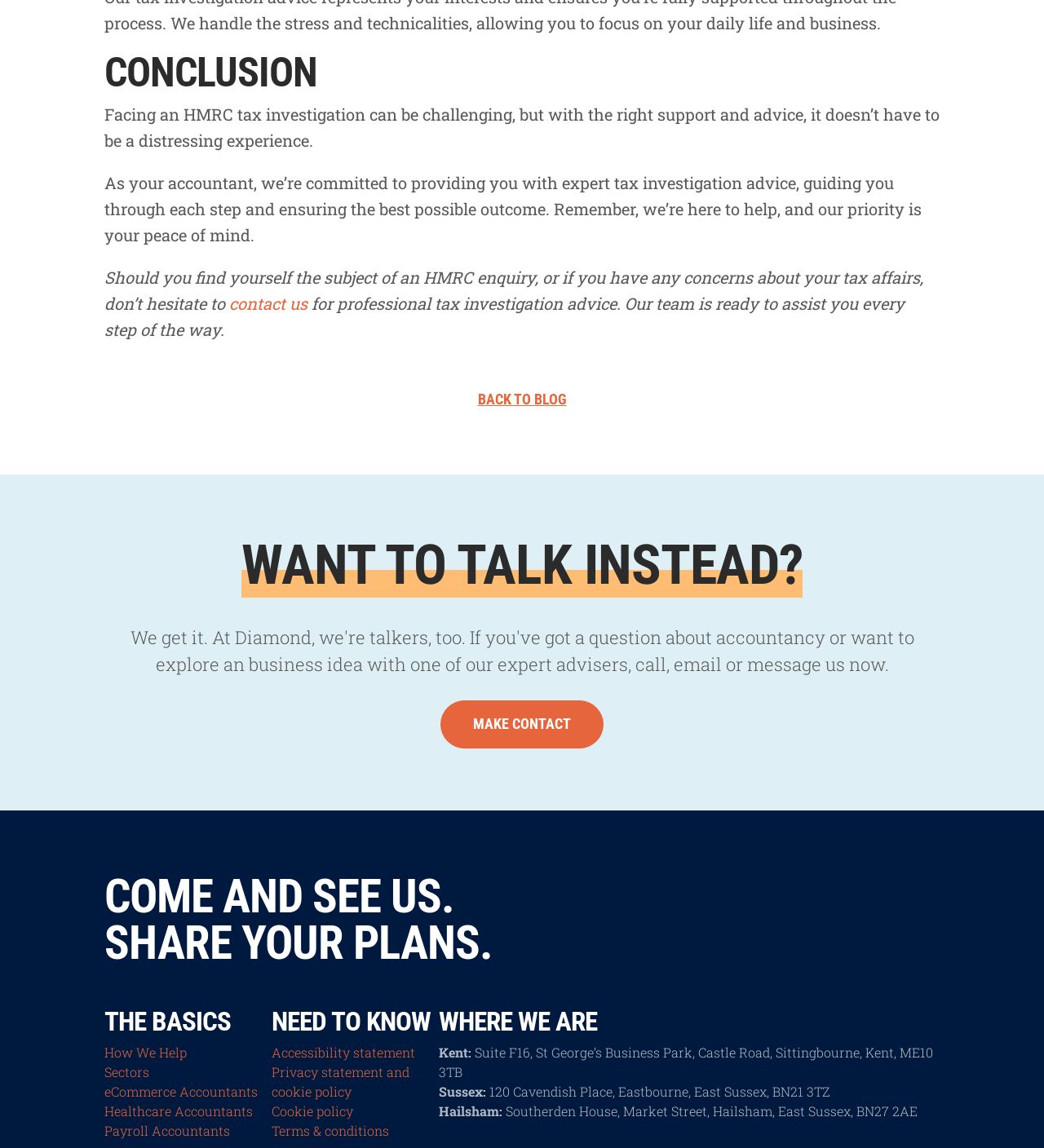Please specify the bounding box coordinates of the clickable section necessary to execute the following command: "Follow podcasts".

None